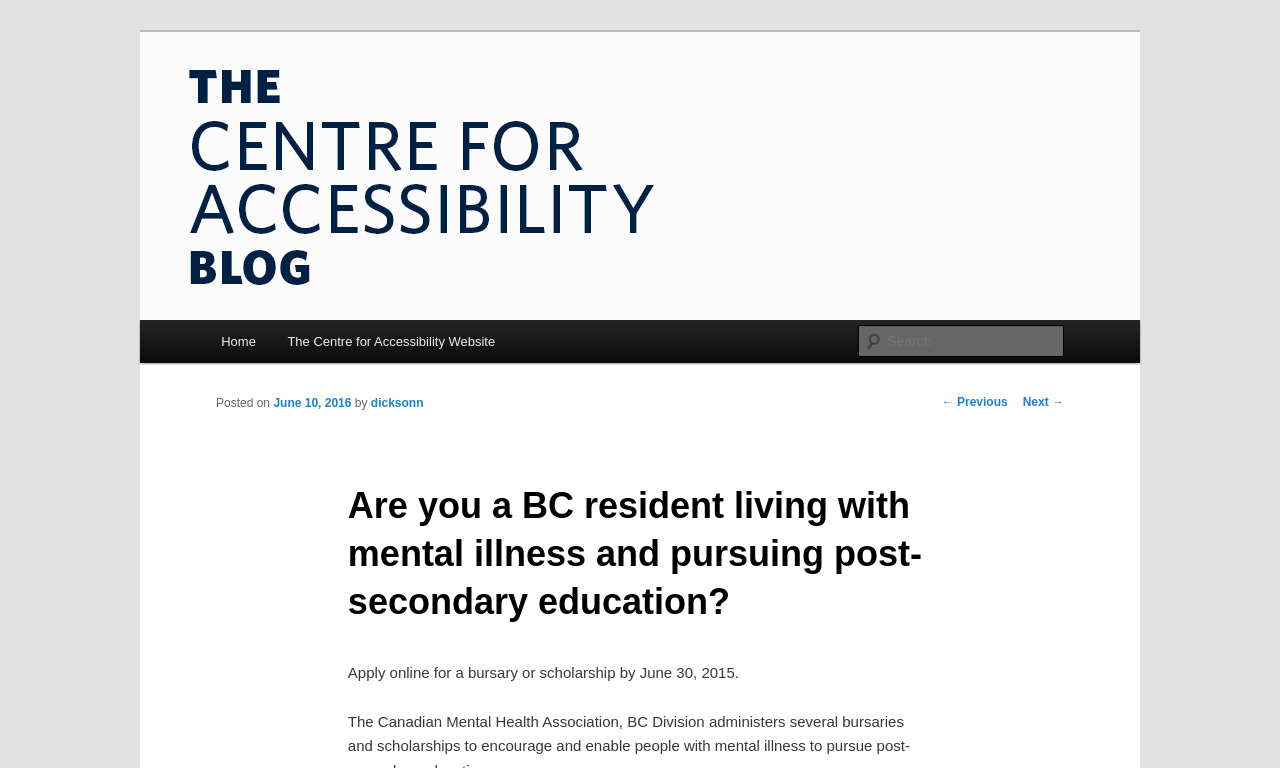Determine the bounding box coordinates of the clickable region to carry out the instruction: "Visit the Centre for Accessibility website".

[0.212, 0.417, 0.399, 0.473]